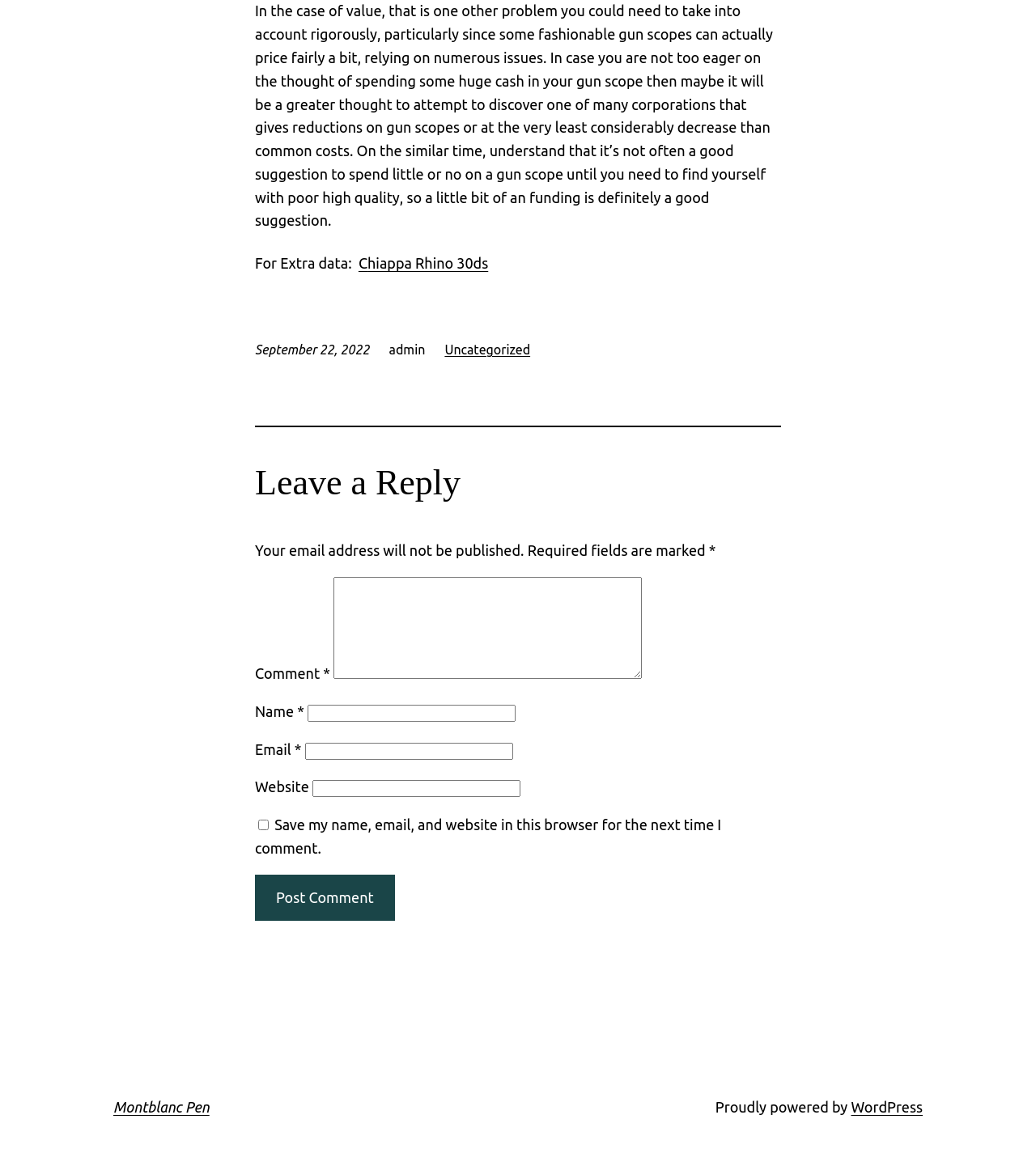What is the purpose of the form at the bottom of the page?
Provide a detailed and well-explained answer to the question.

The purpose of the form at the bottom of the page can be inferred from the heading element with the text 'Leave a Reply' and the various input fields and buttons, which suggest that the user can enter their name, email, and comment to leave a reply.